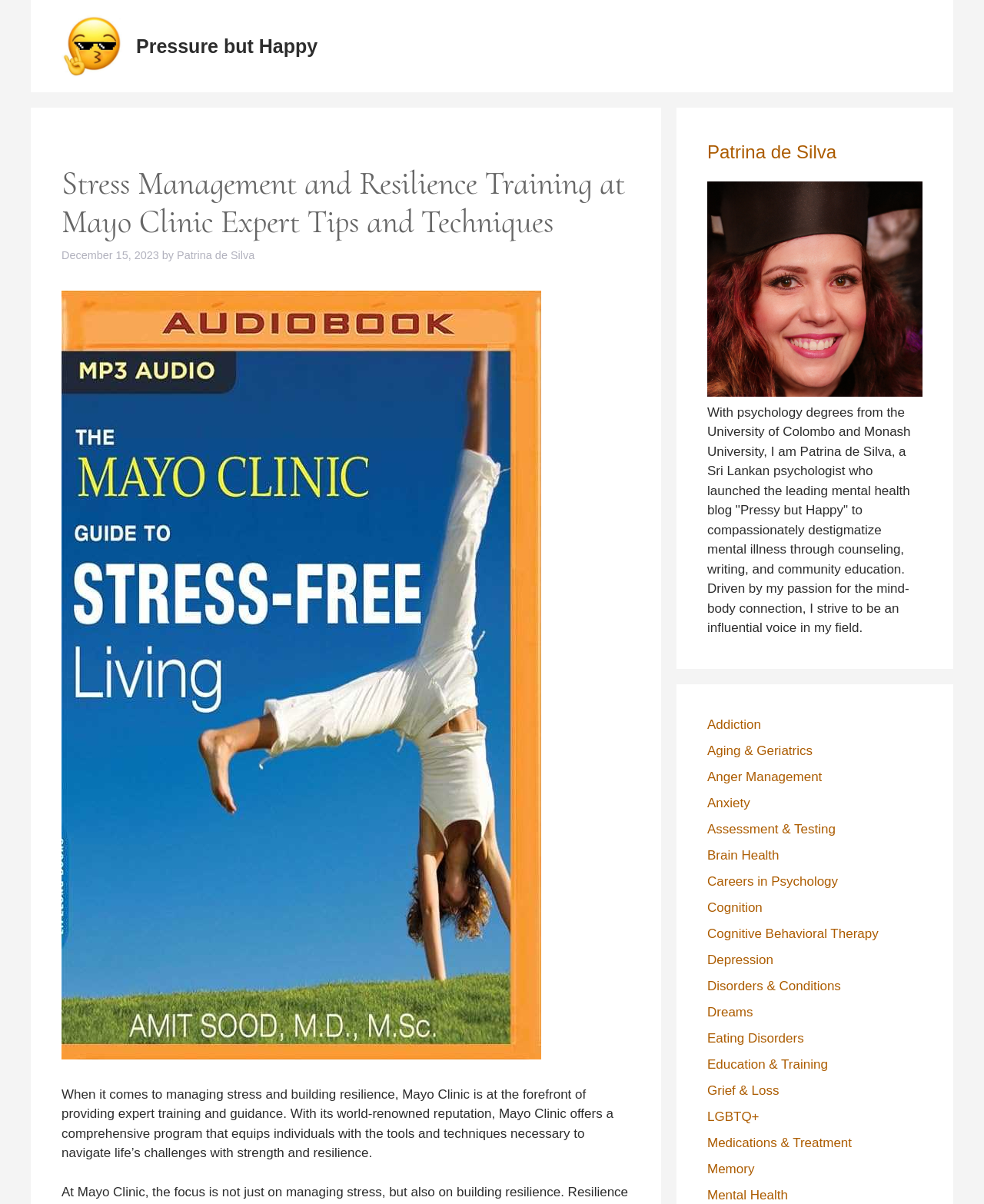Please locate the bounding box coordinates of the element that should be clicked to achieve the given instruction: "Read the article about Stress Management and Resilience Training at Mayo Clinic".

[0.062, 0.137, 0.641, 0.201]